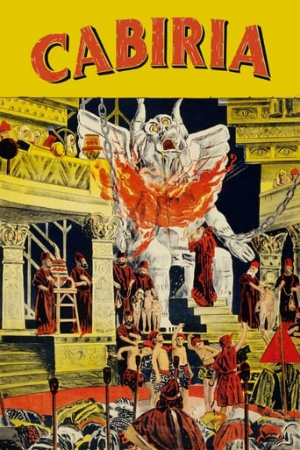Is the title of the film displayed prominently on the poster?
Examine the image and provide an in-depth answer to the question.

The caption notes that the title 'CABIRIA' is 'emblazoned at the top in eye-catching letters', indicating that it is prominently displayed on the poster to grab the viewer's attention.